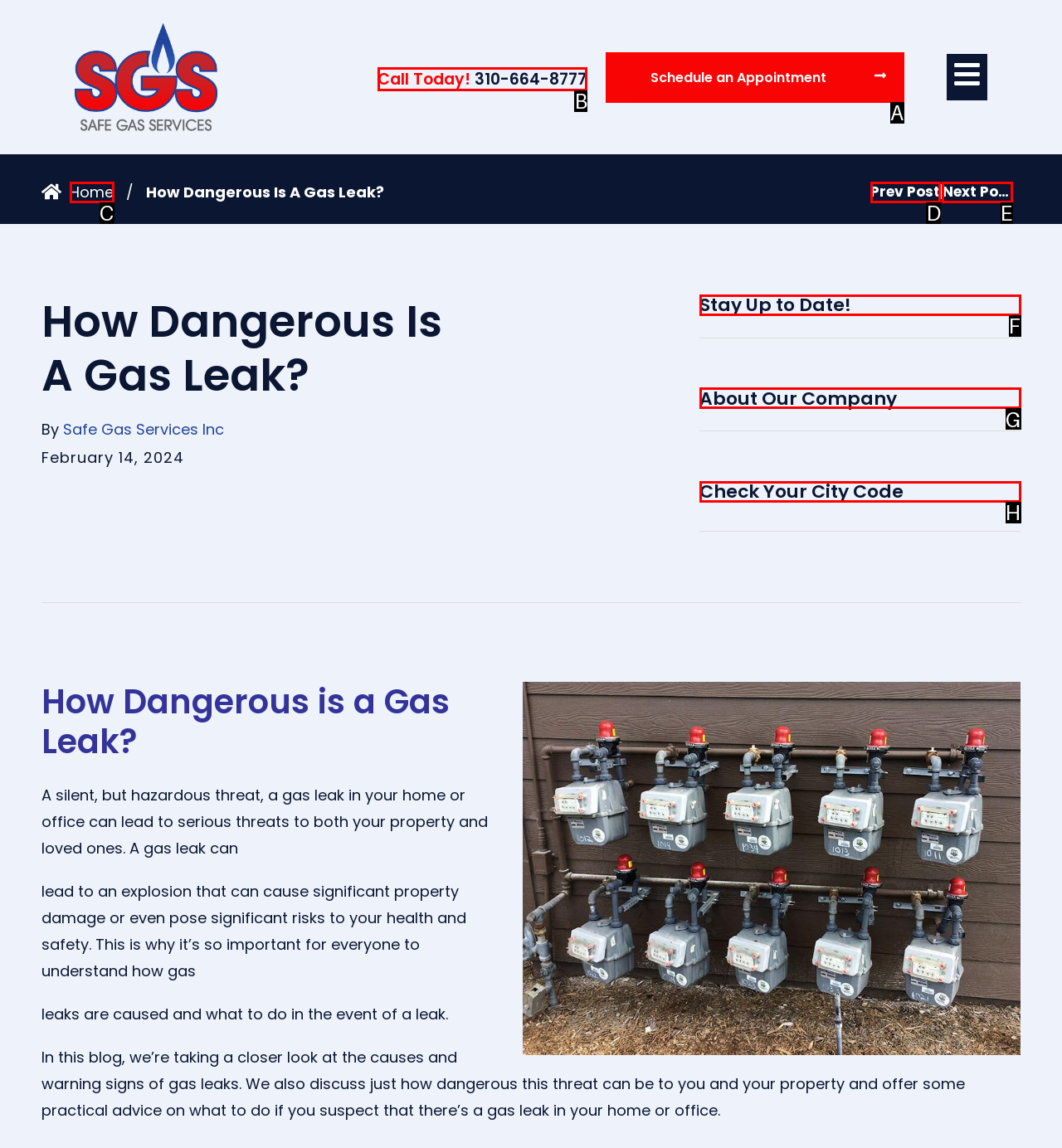To complete the instruction: Click the 'Call Today!' button, which HTML element should be clicked?
Respond with the option's letter from the provided choices.

B